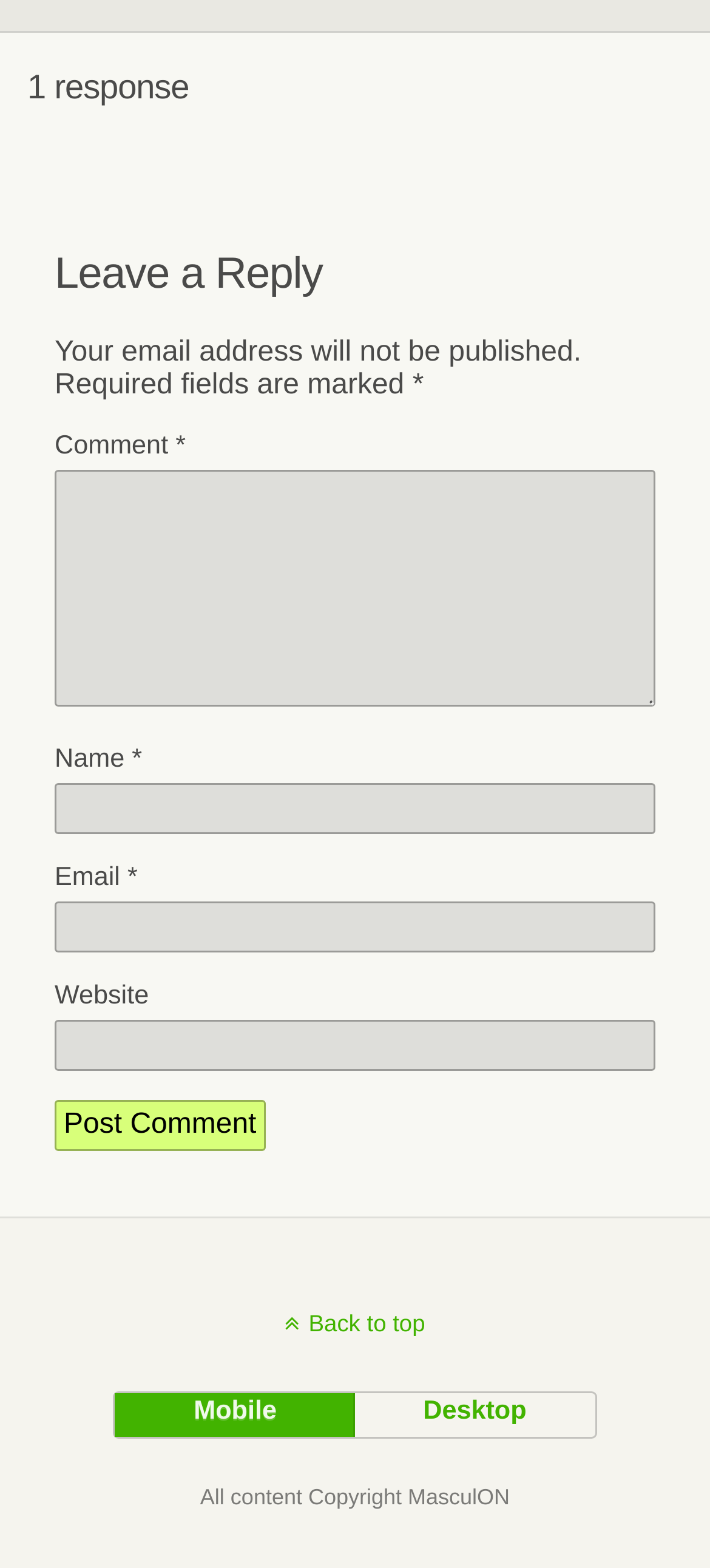What is the text of the button at the bottom?
Look at the image and respond with a one-word or short phrase answer.

Post Comment